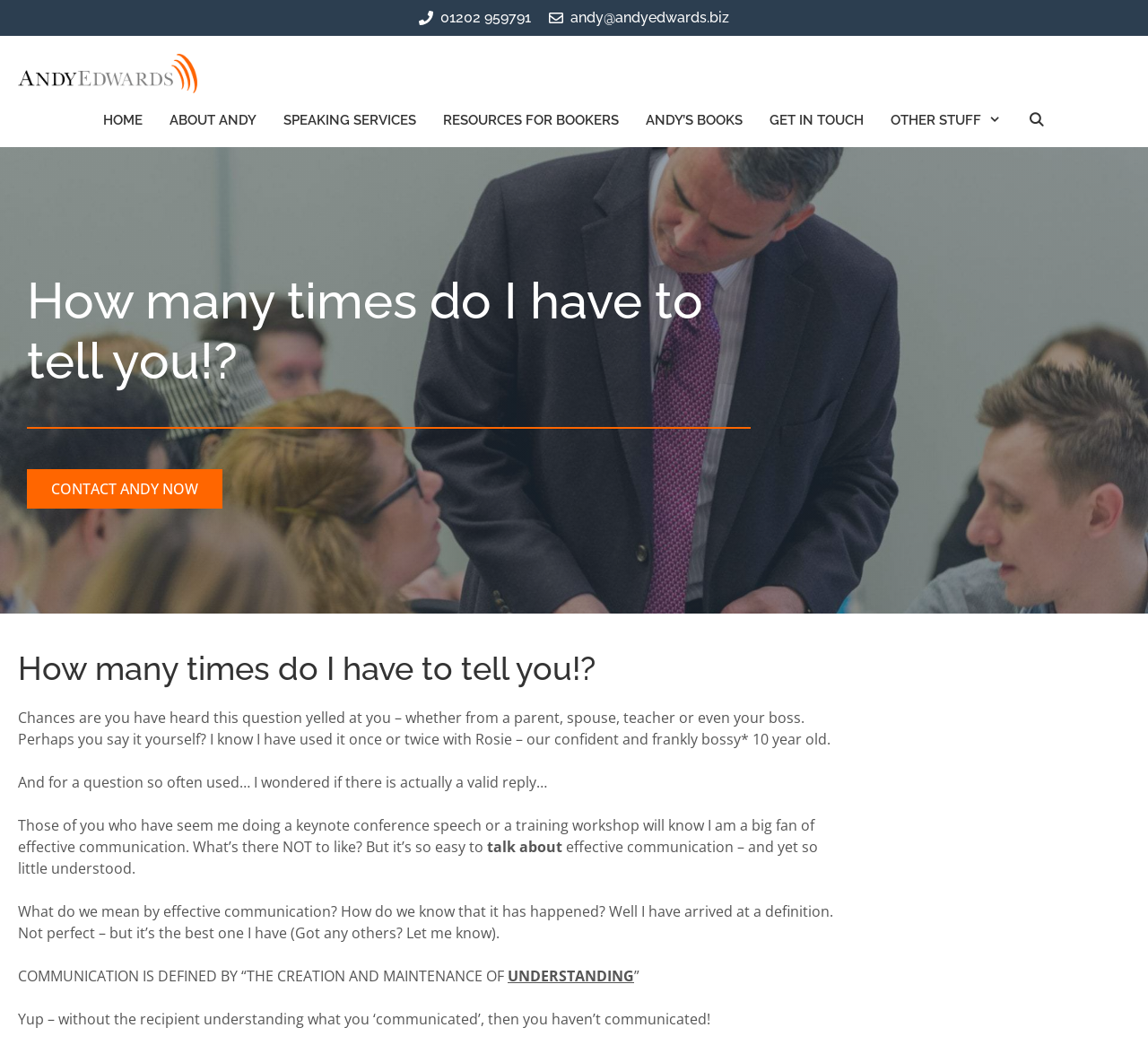Please give a one-word or short phrase response to the following question: 
What is the speaker's profession?

Motivational speaker